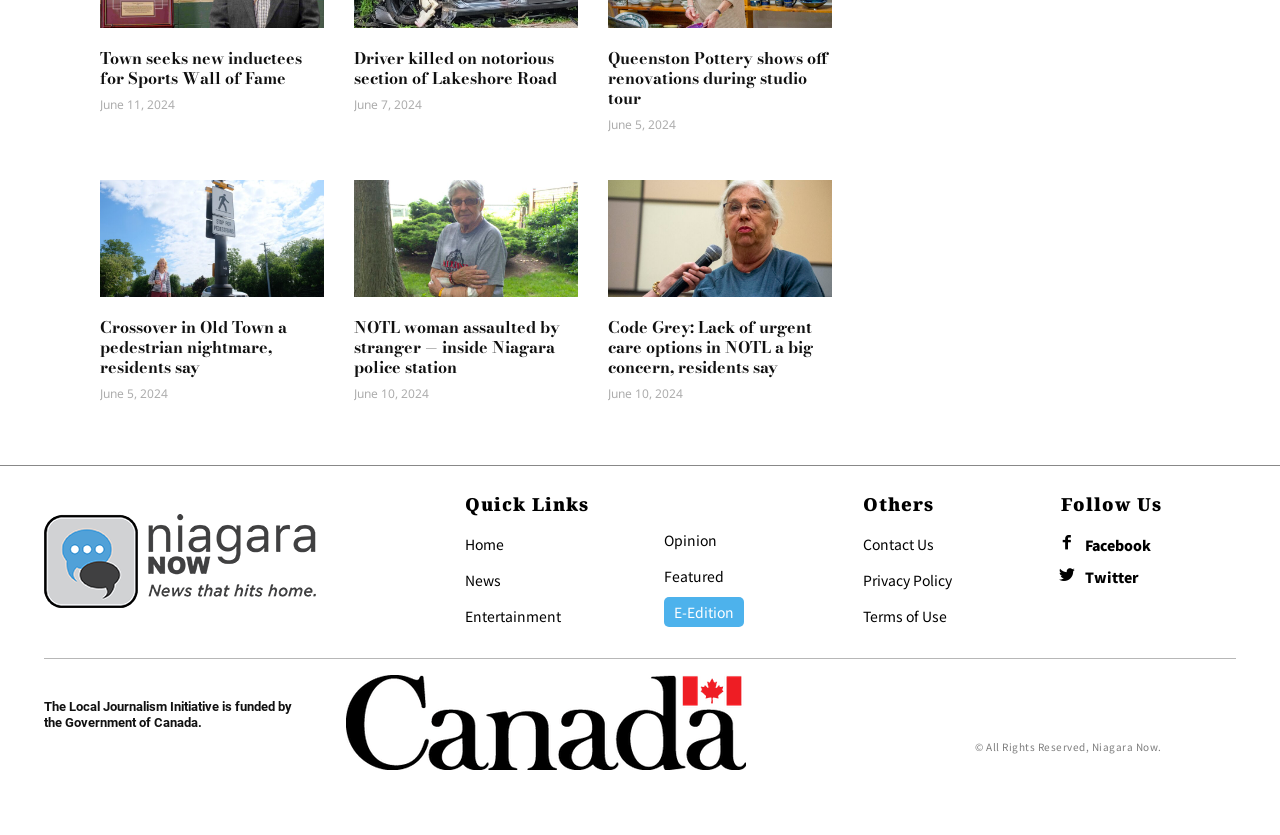Use a single word or phrase to answer the question: What is the link text next to the 'Logo' image?

Logo